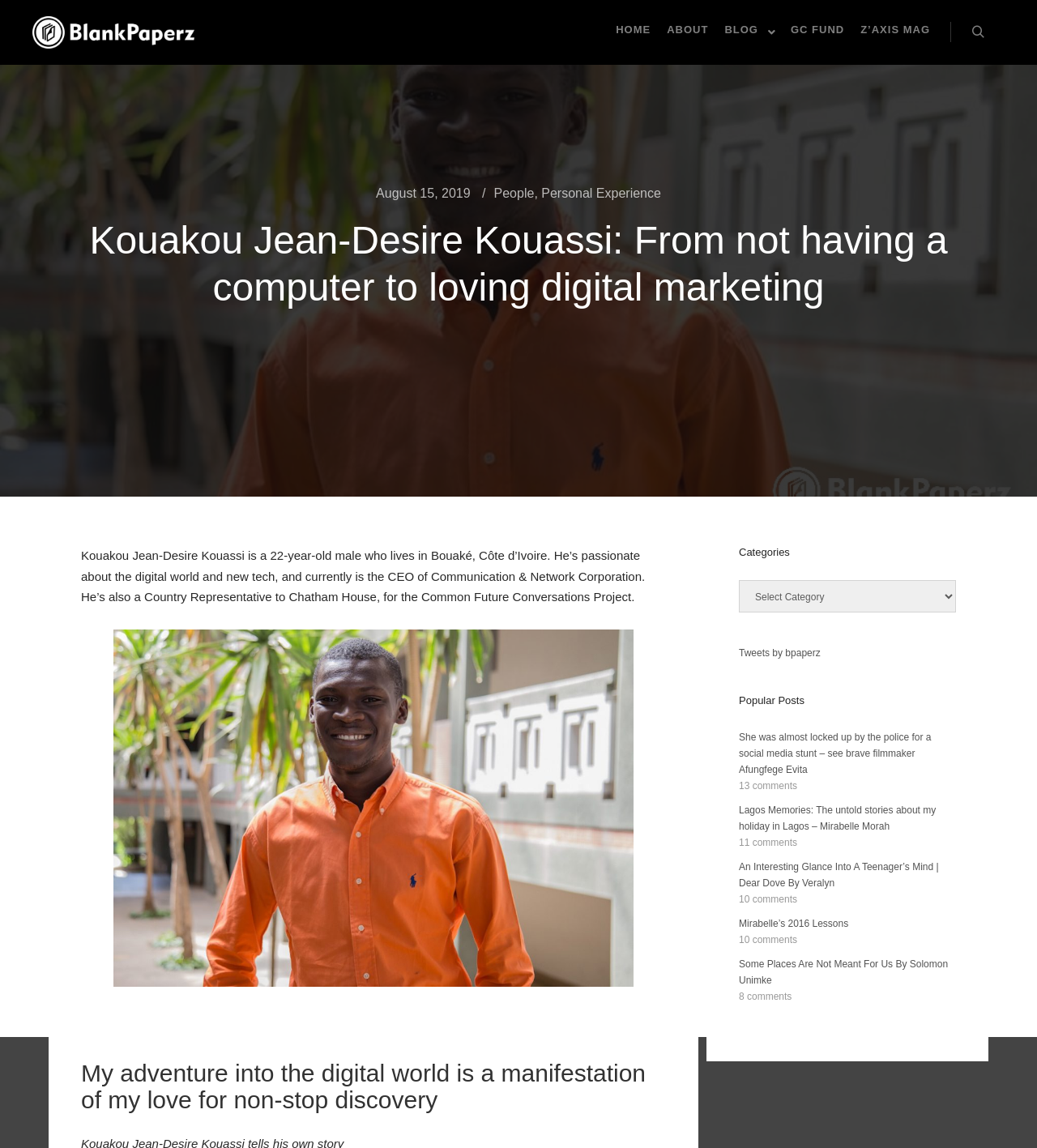What is the date of the latest post?
Answer the question based on the image using a single word or a brief phrase.

August 15, 2019